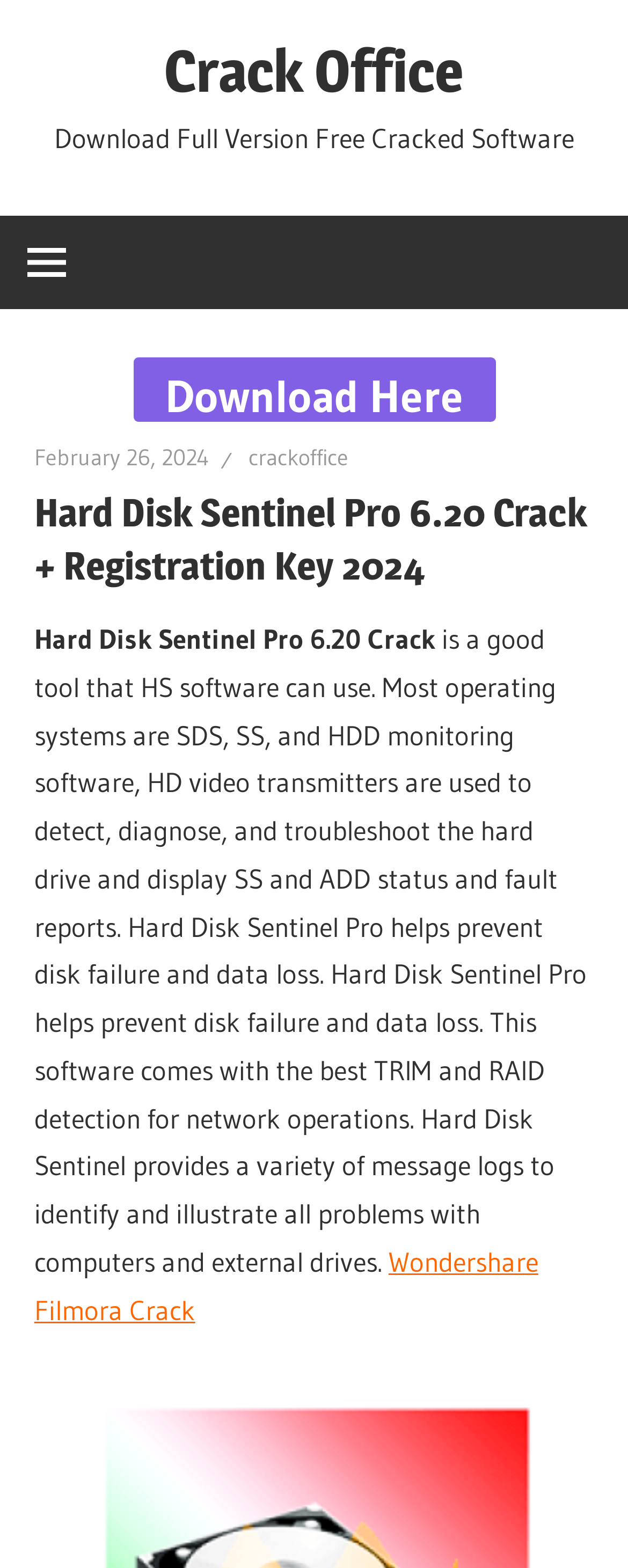Provide the bounding box coordinates for the UI element that is described as: " PDF Download".

None